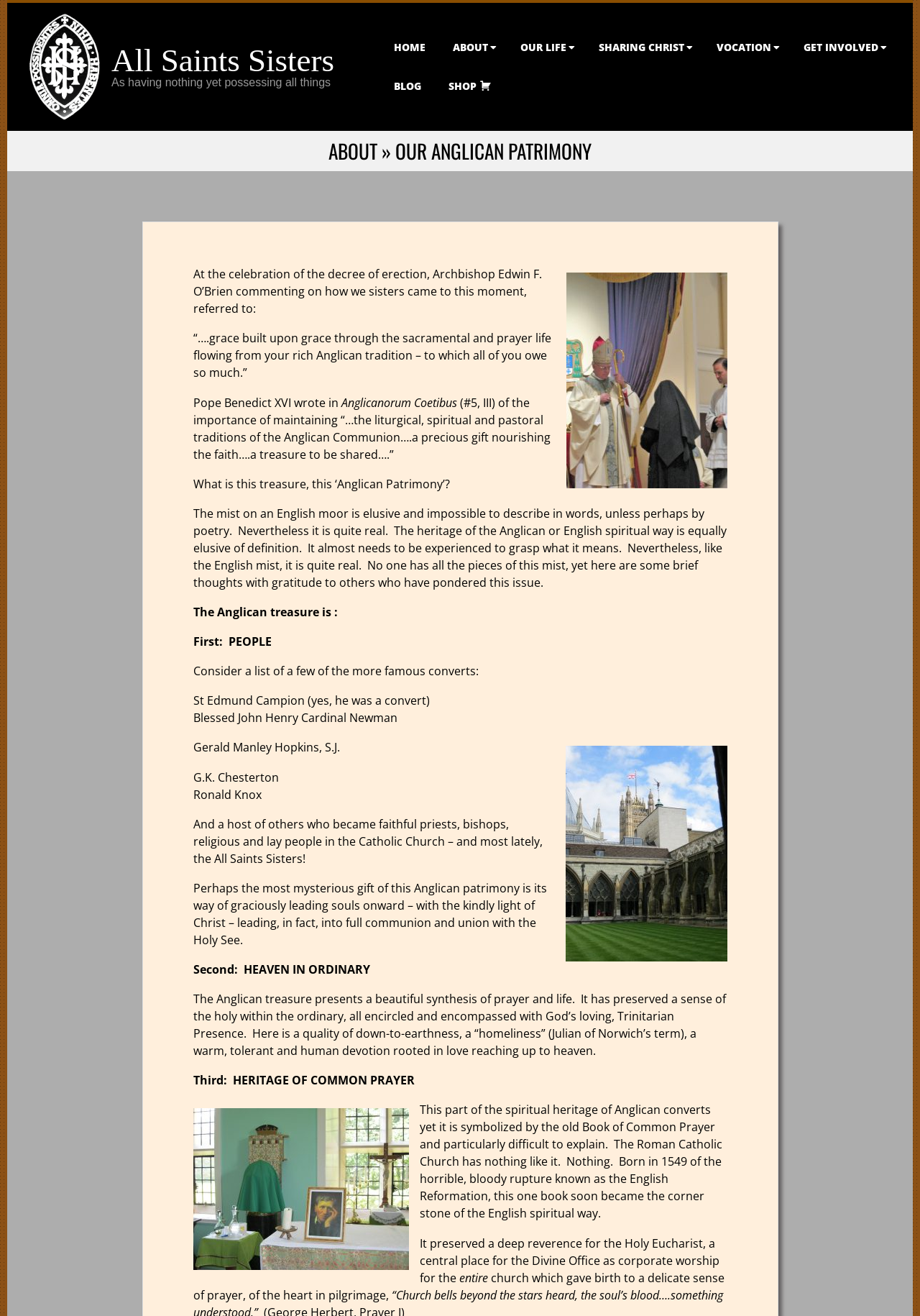Please identify the bounding box coordinates of the clickable area that will allow you to execute the instruction: "Click the 'SHOP' link".

[0.48, 0.051, 0.541, 0.08]